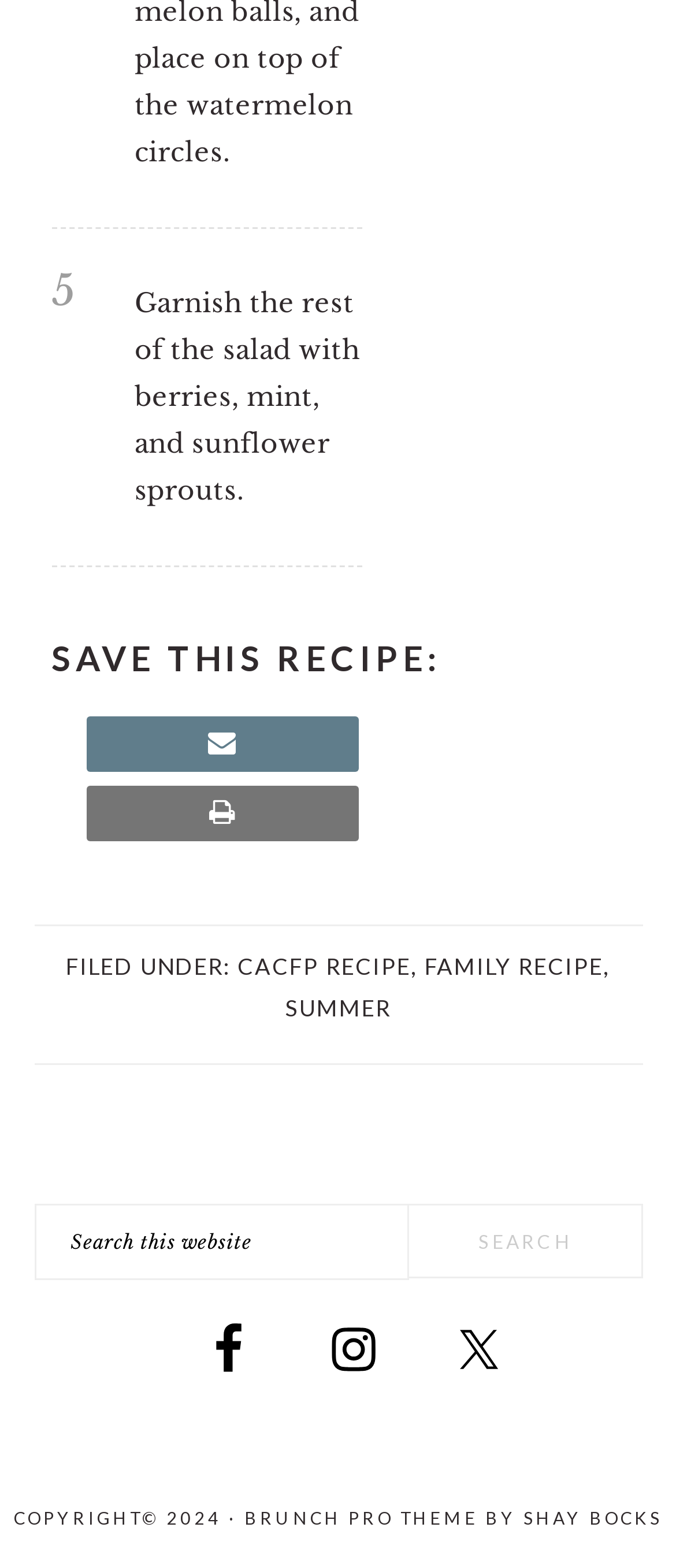Please find the bounding box coordinates of the element that needs to be clicked to perform the following instruction: "Search this website". The bounding box coordinates should be four float numbers between 0 and 1, represented as [left, top, right, bottom].

[0.606, 0.768, 0.95, 0.816]